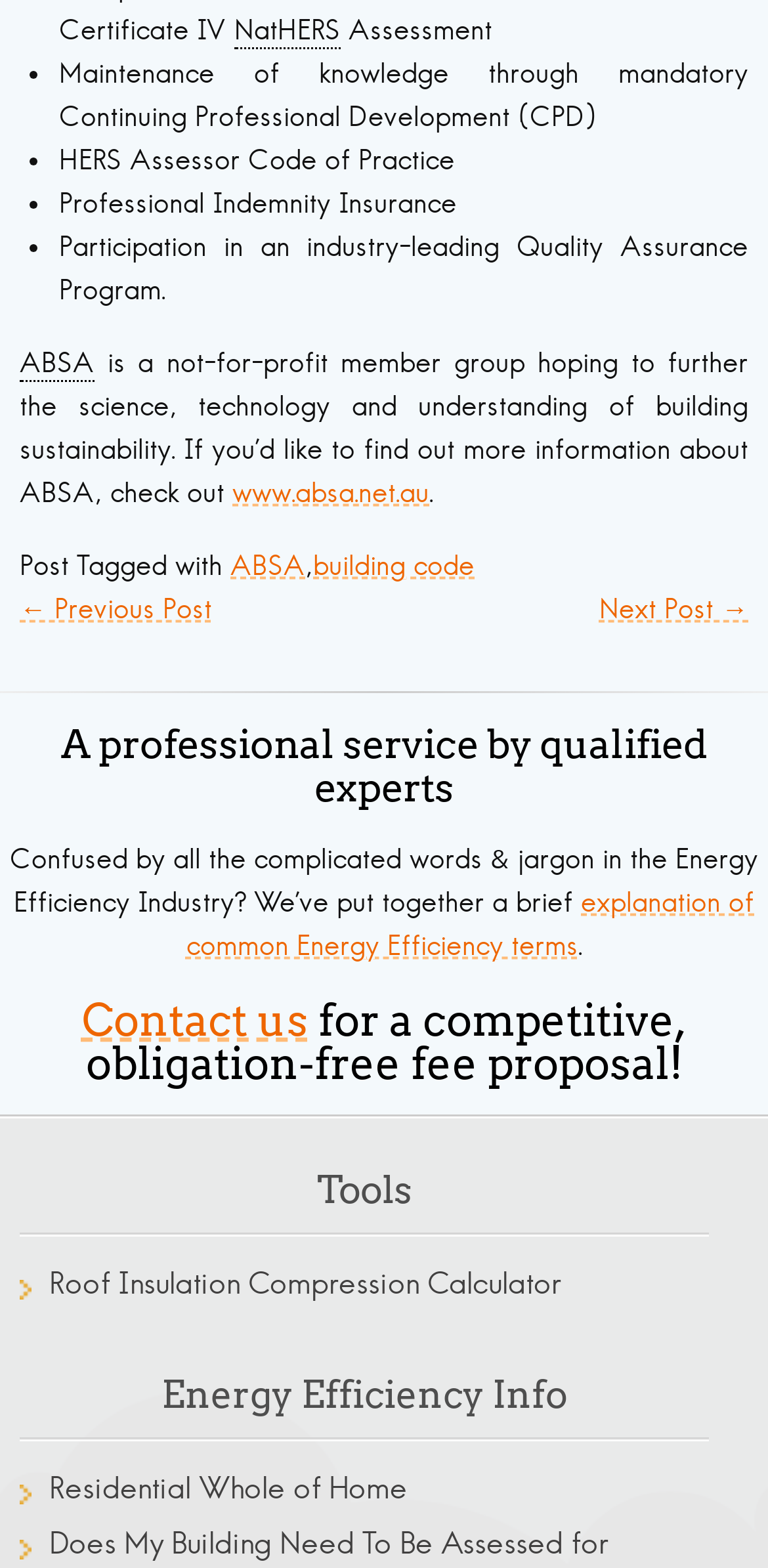Could you highlight the region that needs to be clicked to execute the instruction: "Learn about Residential Whole of Home"?

[0.064, 0.936, 0.531, 0.96]